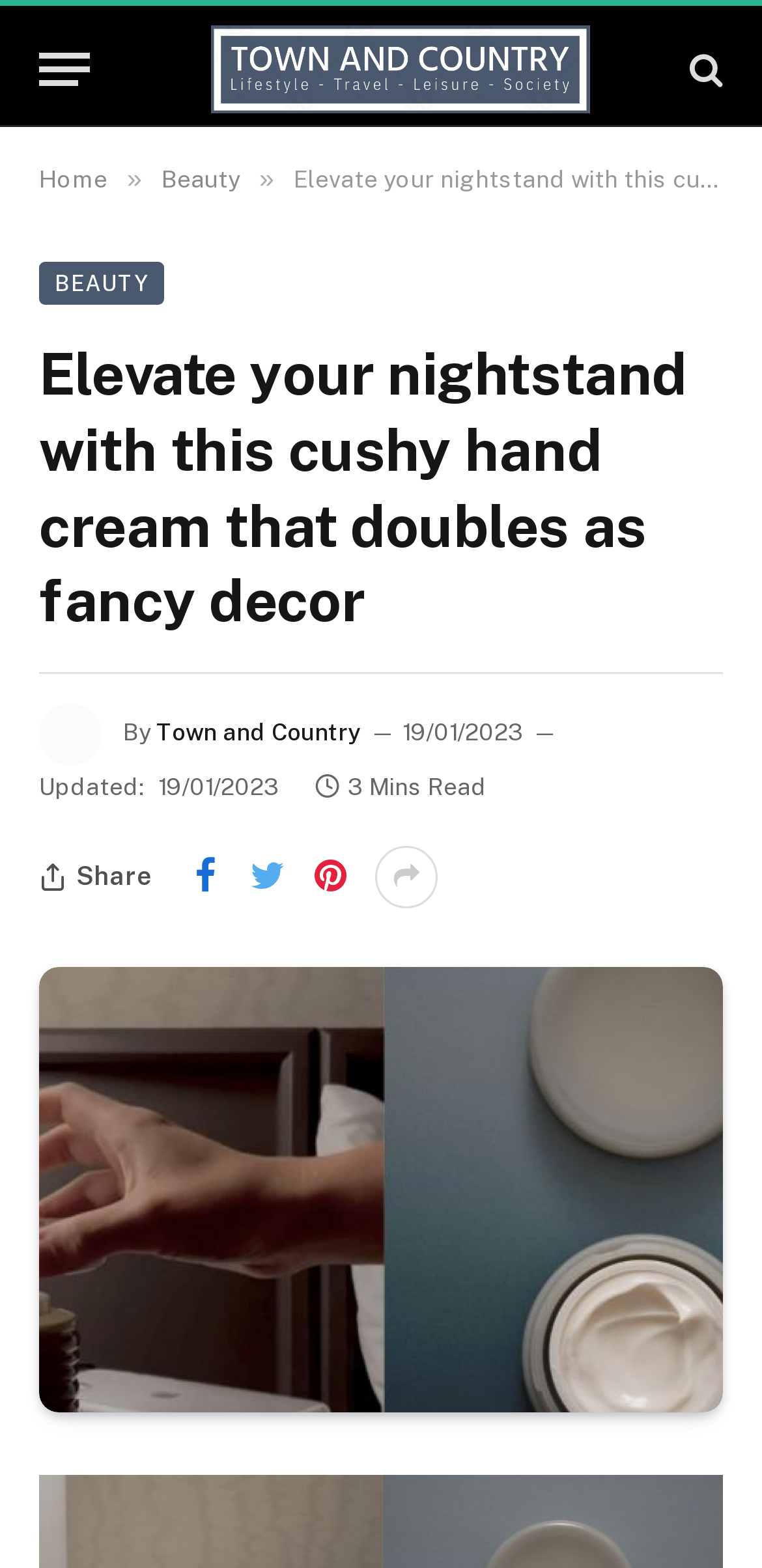Determine the bounding box coordinates of the target area to click to execute the following instruction: "Share this article."

[0.1, 0.549, 0.2, 0.568]